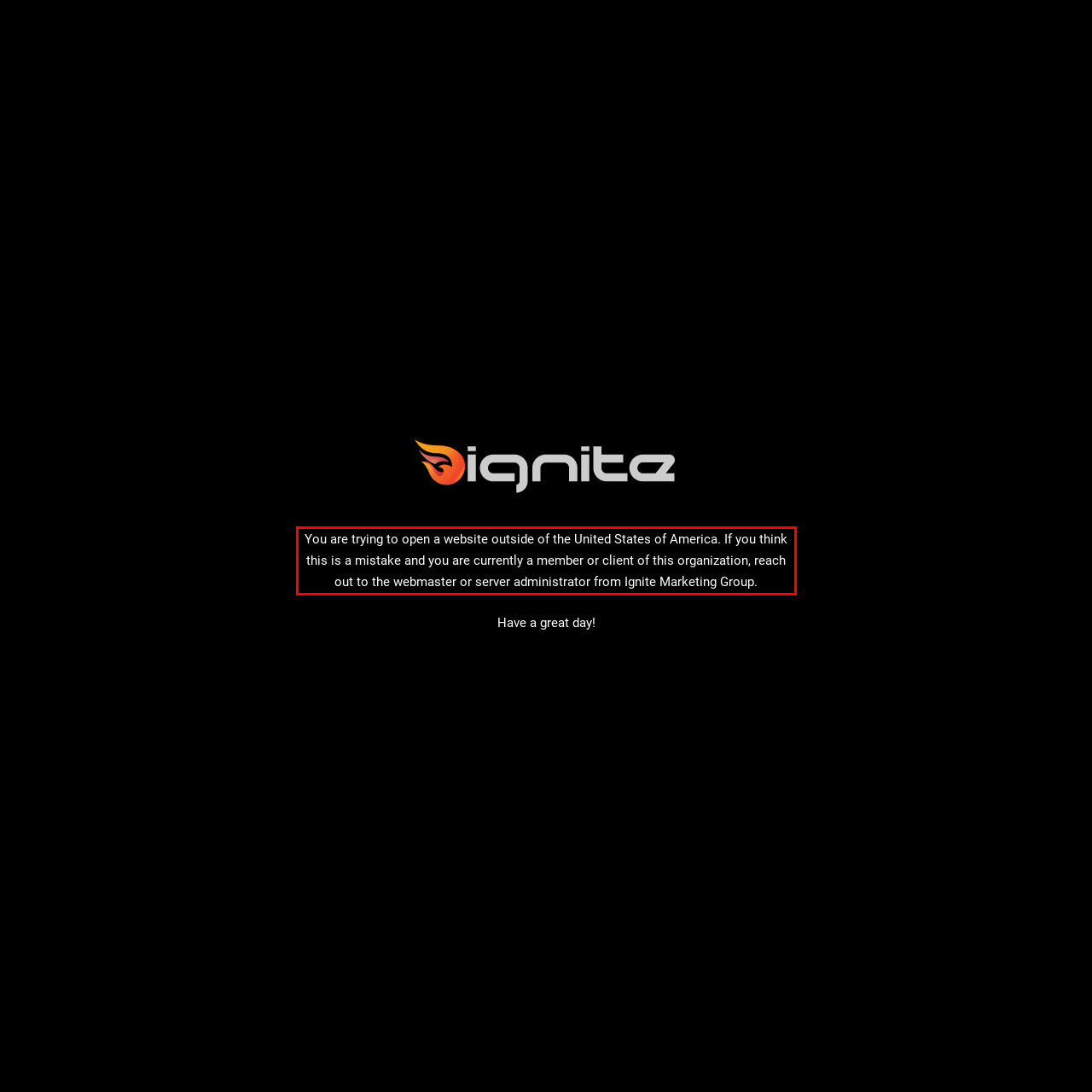Given the screenshot of the webpage, identify the red bounding box, and recognize the text content inside that red bounding box.

You are trying to open a website outside of the United States of America. If you think this is a mistake and you are currently a member or client of this organization, reach out to the webmaster or server administrator from Ignite Marketing Group.